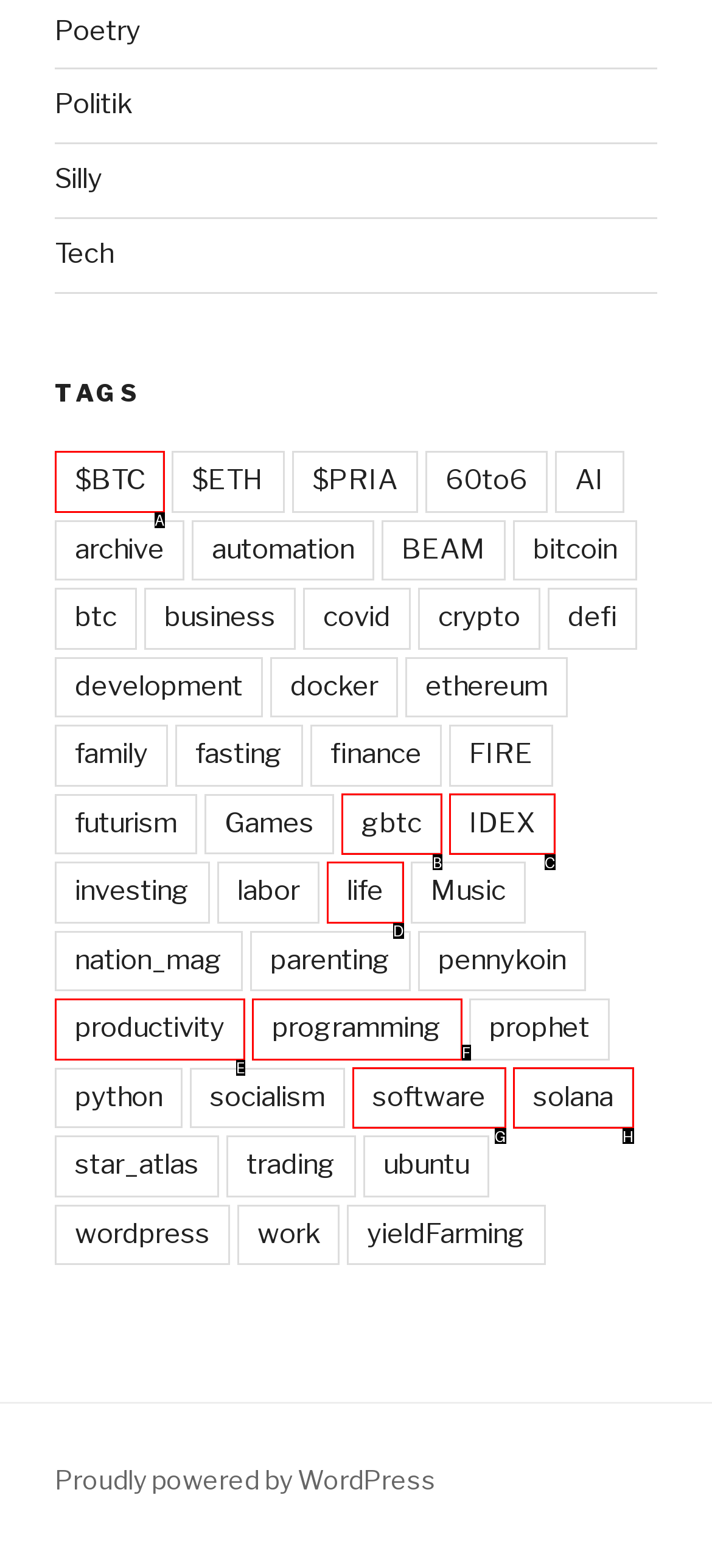Tell me which letter corresponds to the UI element that should be clicked to fulfill this instruction: Read about productivity
Answer using the letter of the chosen option directly.

E